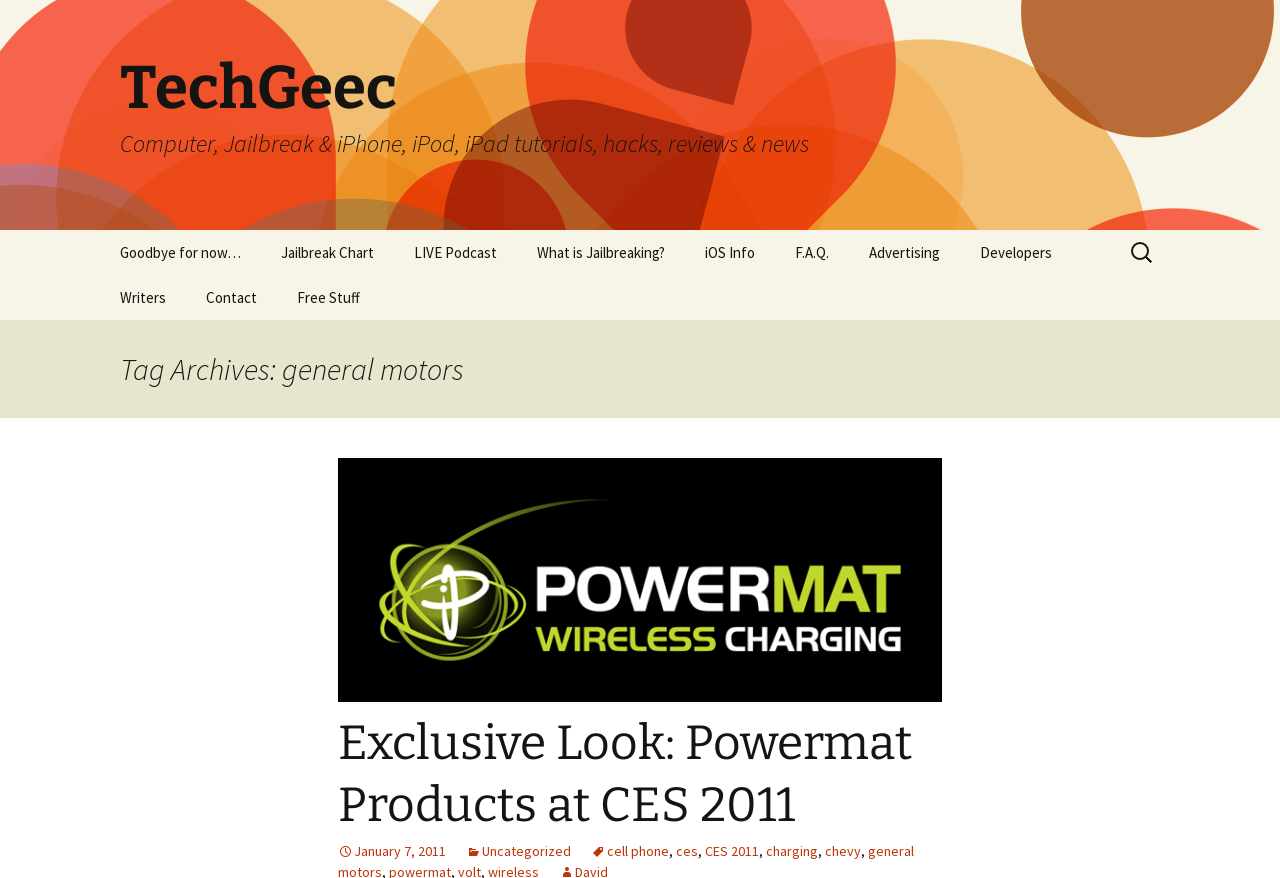Please identify the bounding box coordinates of the area that needs to be clicked to follow this instruction: "Contact the website".

[0.145, 0.313, 0.216, 0.364]